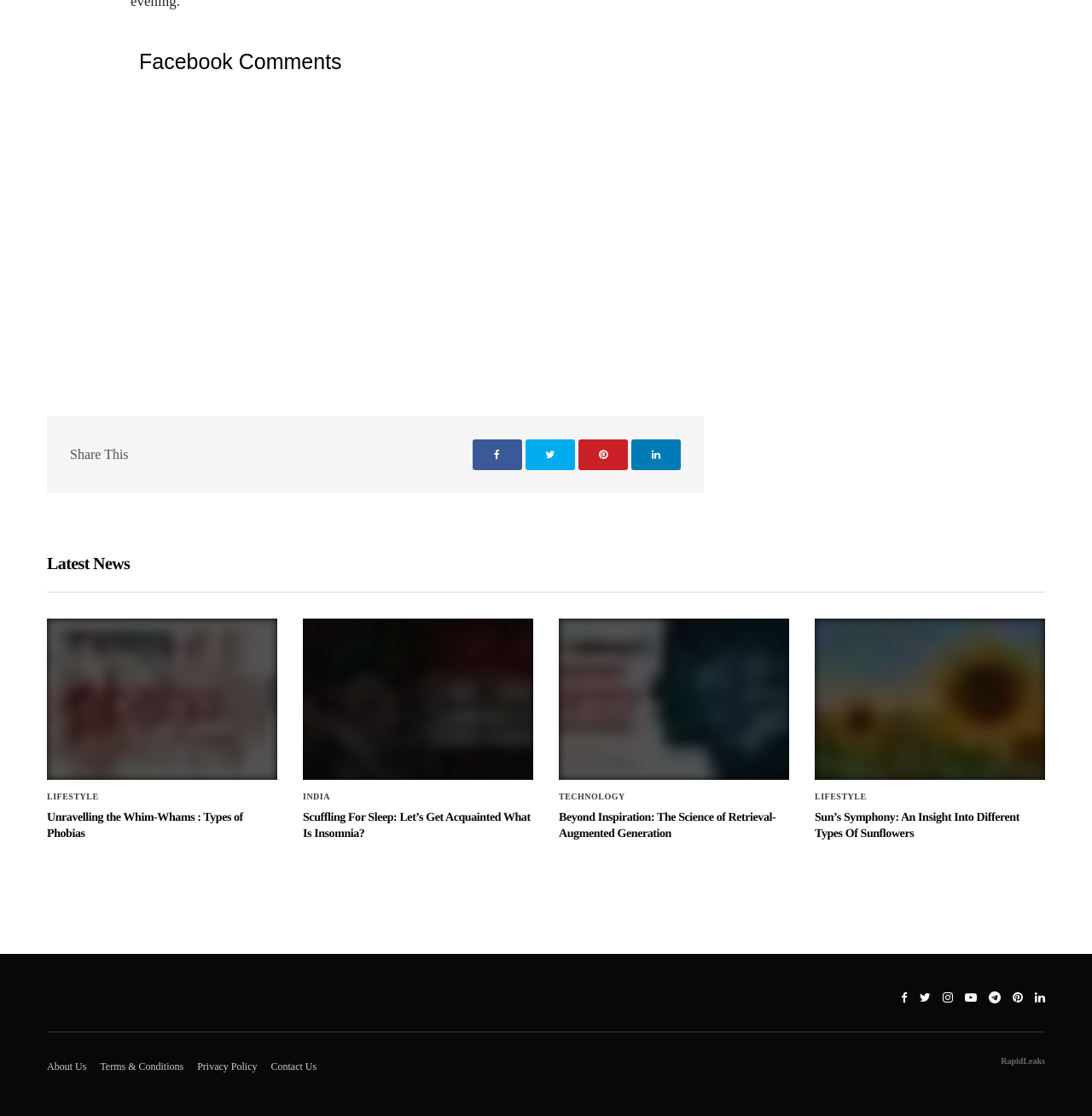Show the bounding box coordinates for the HTML element as described: "Terms & Conditions".

[0.092, 0.95, 0.168, 0.961]